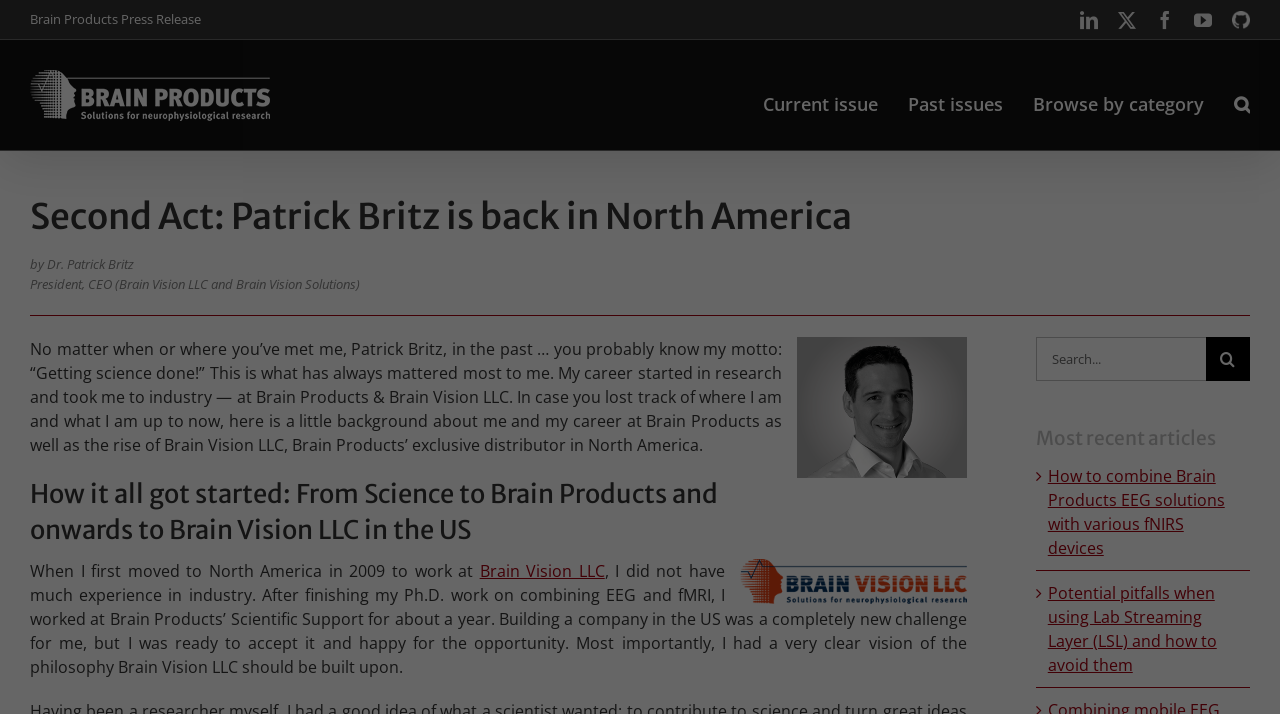Please provide a comprehensive response to the question below by analyzing the image: 
What is the topic of the article mentioned in the 'Most recent articles' section?

I found the answer by examining the text content of the webpage, specifically the link ' How to combine Brain Products EEG solutions with various fNIRS devices' which is present in the 'Most recent articles' section.